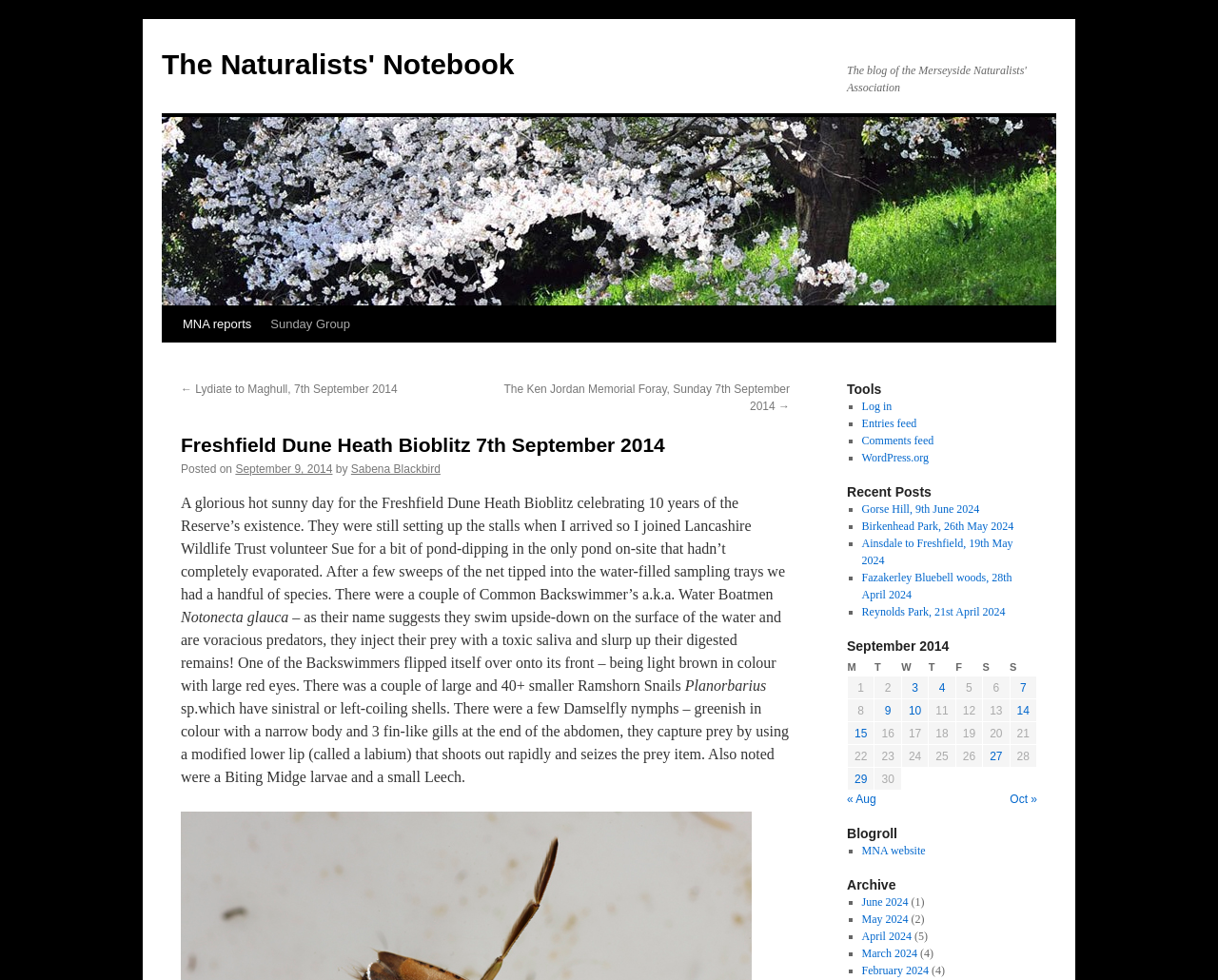Identify the bounding box coordinates of the region I need to click to complete this instruction: "View the 'Freshfield Dune Heath Bioblitz 7th September 2014' post".

[0.148, 0.441, 0.648, 0.467]